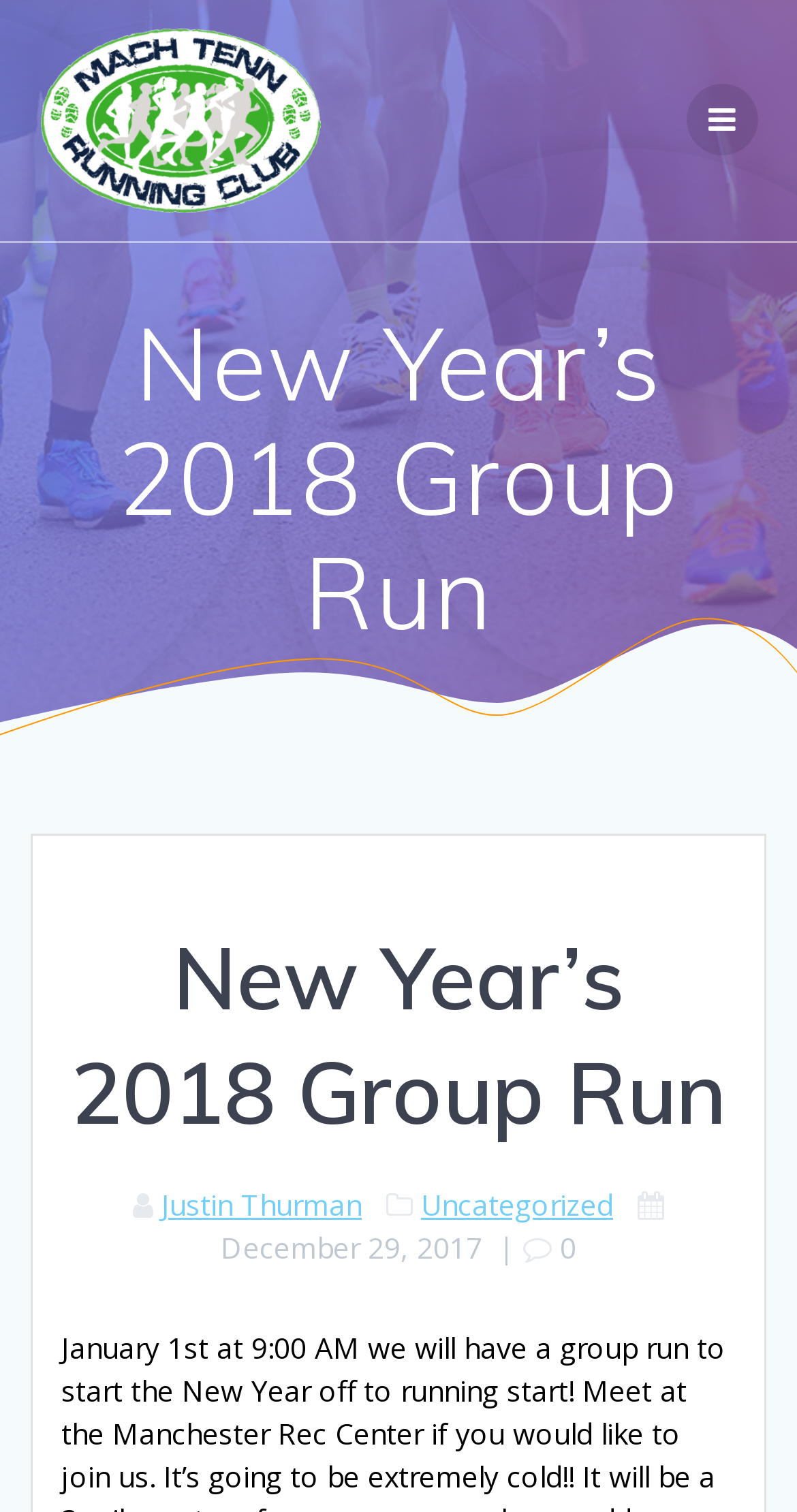Offer an in-depth caption of the entire webpage.

The webpage is about a New Year's 2018 group run event organized by the Mach Tenn Running Club. At the top left corner, there is a link to the Mach Tenn Running Club, accompanied by an image with the same name. 

On the top right side, there is a link with a Facebook icon. 

Below the top section, there are two headings with the same title, "New Year’s 2018 Group Run", one smaller than the other. The larger heading is positioned more towards the center of the page.

Further down, there is a section with information about the event. On the left side, there is a link to the author, Justin Thurman, followed by two non-breaking spaces. On the right side, there is a link to the category, "Uncategorized". 

Below this section, there is a line of text indicating the date of the event, "December 29, 2017", followed by a separator consisting of a vertical bar surrounded by non-breaking spaces.